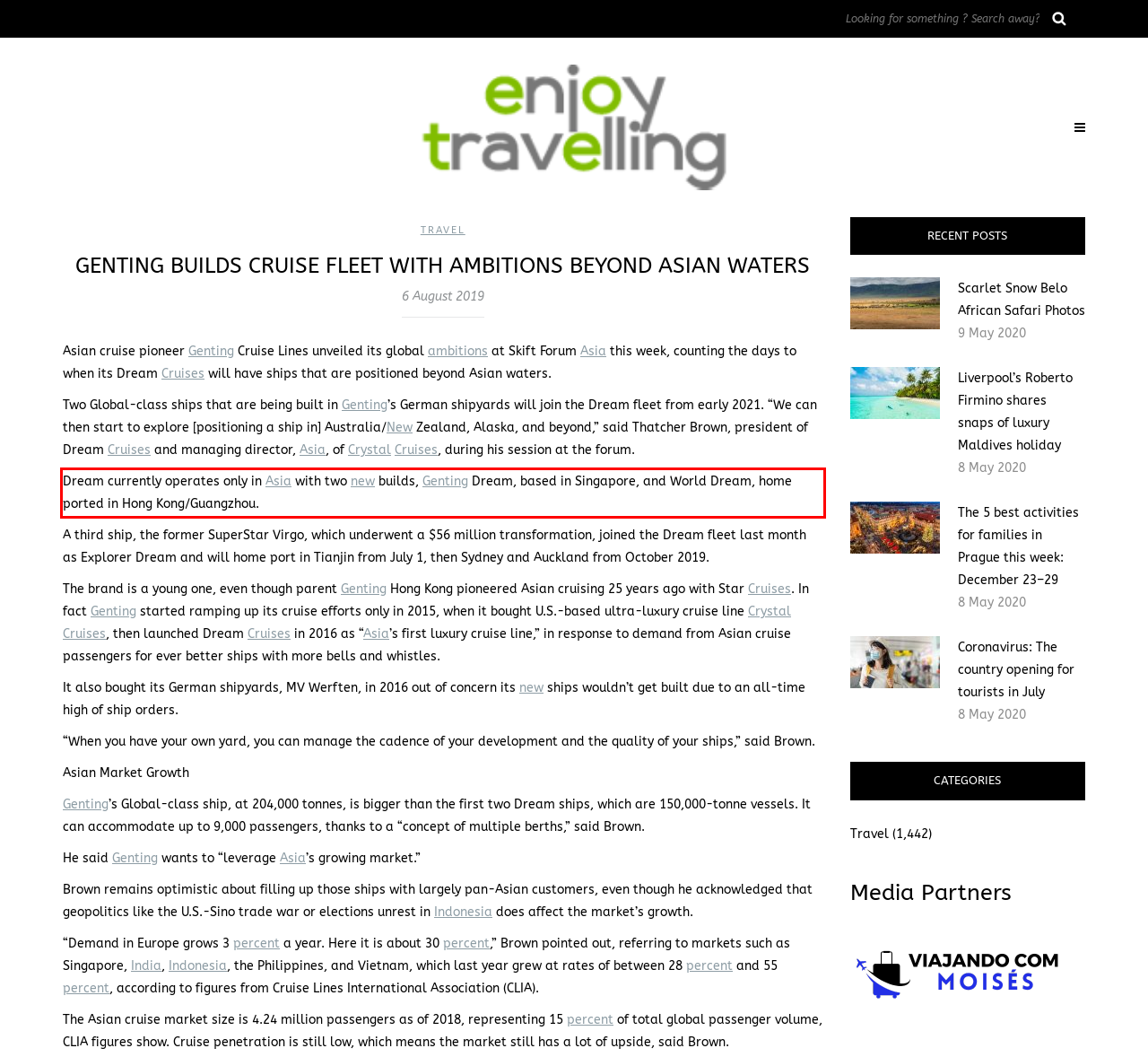The screenshot provided shows a webpage with a red bounding box. Apply OCR to the text within this red bounding box and provide the extracted content.

Dream currently operates only in Asia with two new builds, Genting Dream, based in Singapore, and World Dream, home ported in Hong Kong/Guangzhou.